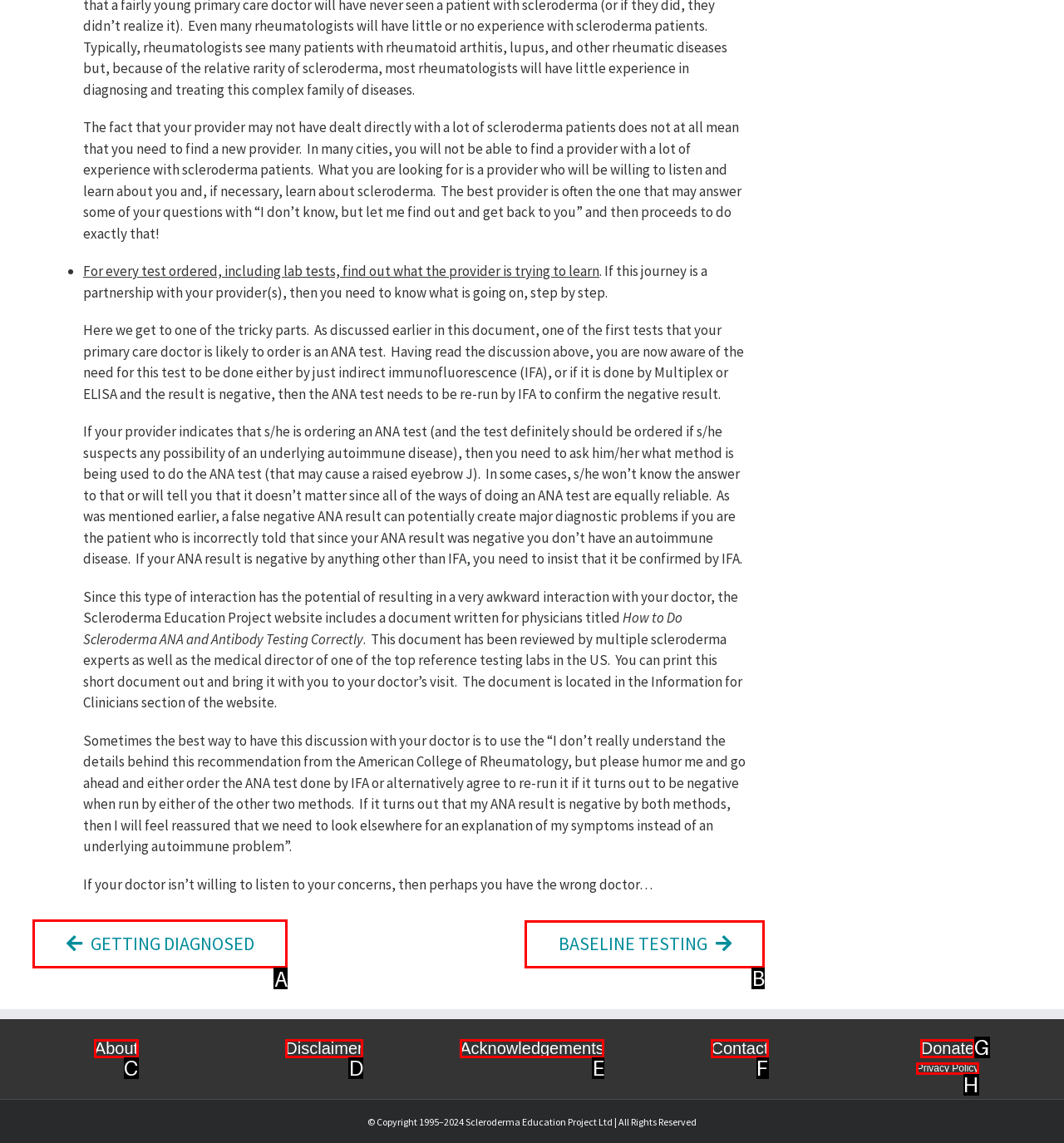Point out which UI element to click to complete this task: Click on 'GETTING DIAGNOSED'
Answer with the letter corresponding to the right option from the available choices.

A